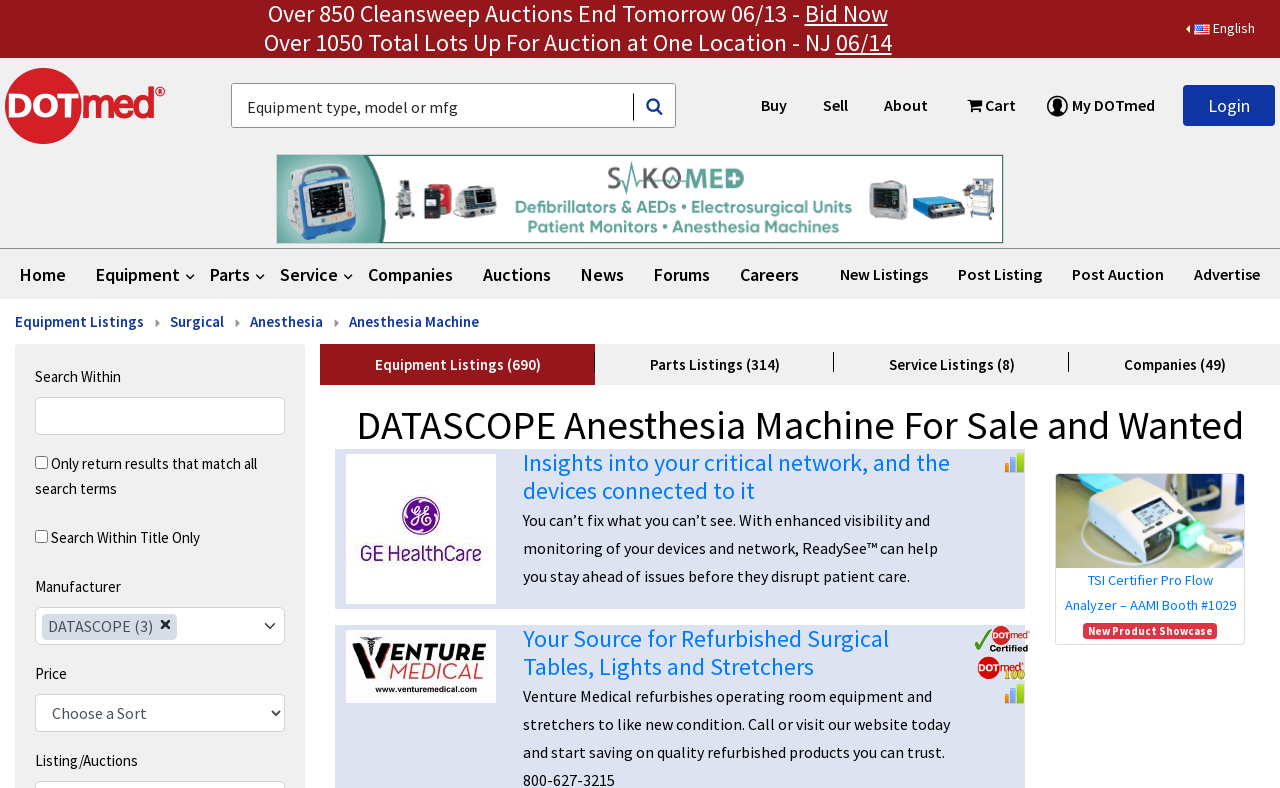Identify the bounding box coordinates for the element you need to click to achieve the following task: "Click on Buy". The coordinates must be four float values ranging from 0 to 1, formatted as [left, top, right, bottom].

[0.589, 0.108, 0.621, 0.16]